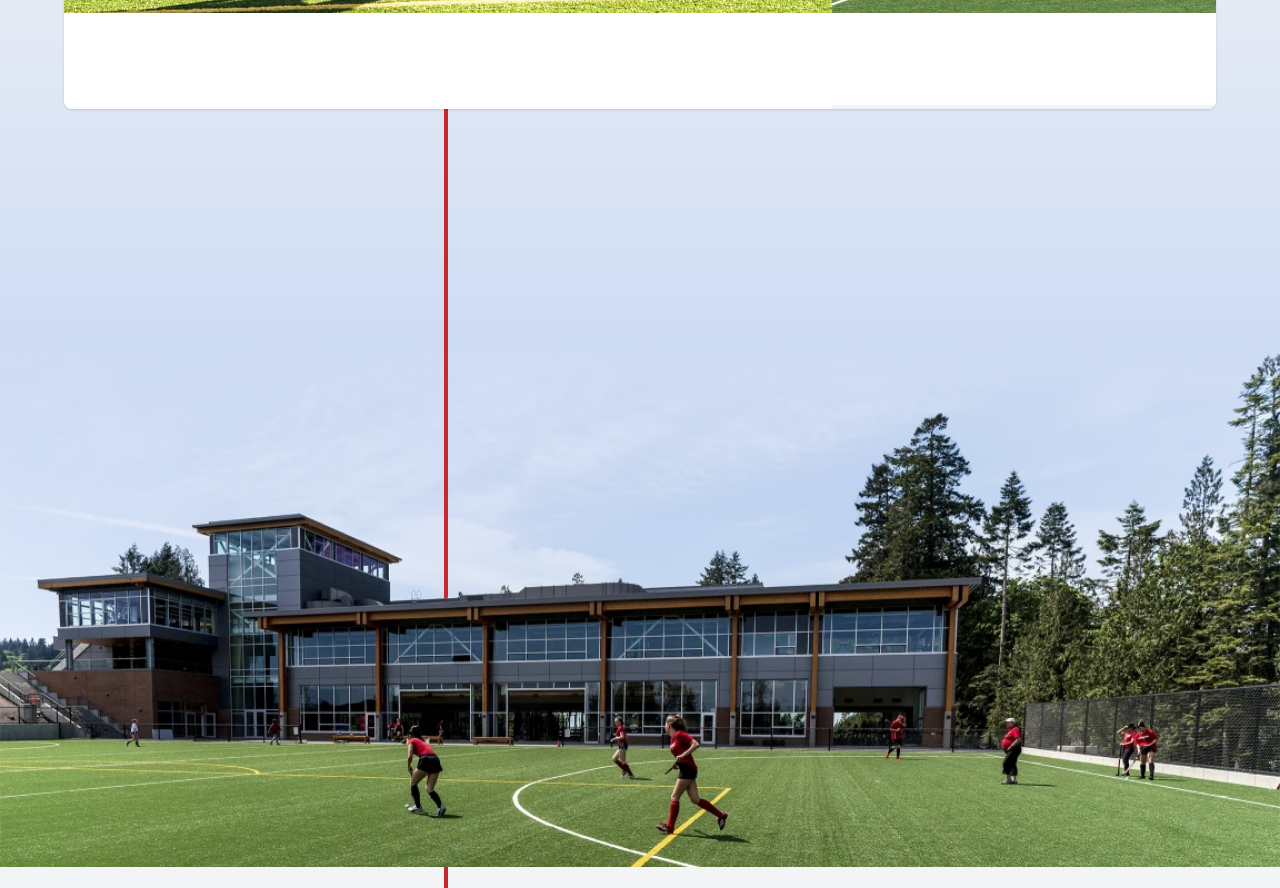Please specify the bounding box coordinates of the area that should be clicked to accomplish the following instruction: "Login". The coordinates should consist of four float numbers between 0 and 1, i.e., [left, top, right, bottom].

[0.512, 0.639, 0.619, 0.668]